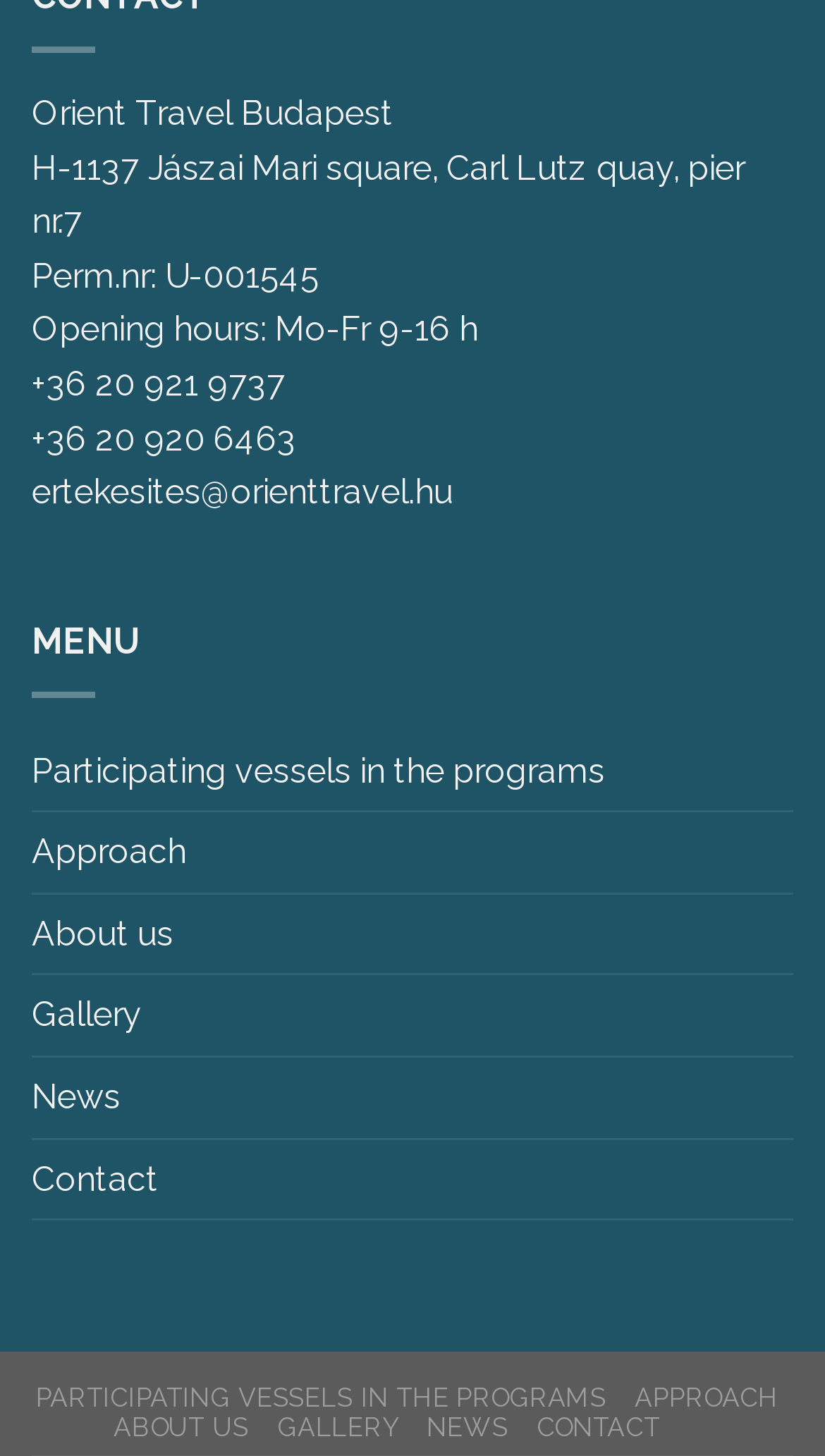Specify the bounding box coordinates of the element's region that should be clicked to achieve the following instruction: "Switch to Hungarian language". The bounding box coordinates consist of four float numbers between 0 and 1, in the format [left, top, right, bottom].

[0.038, 0.839, 0.079, 0.893]